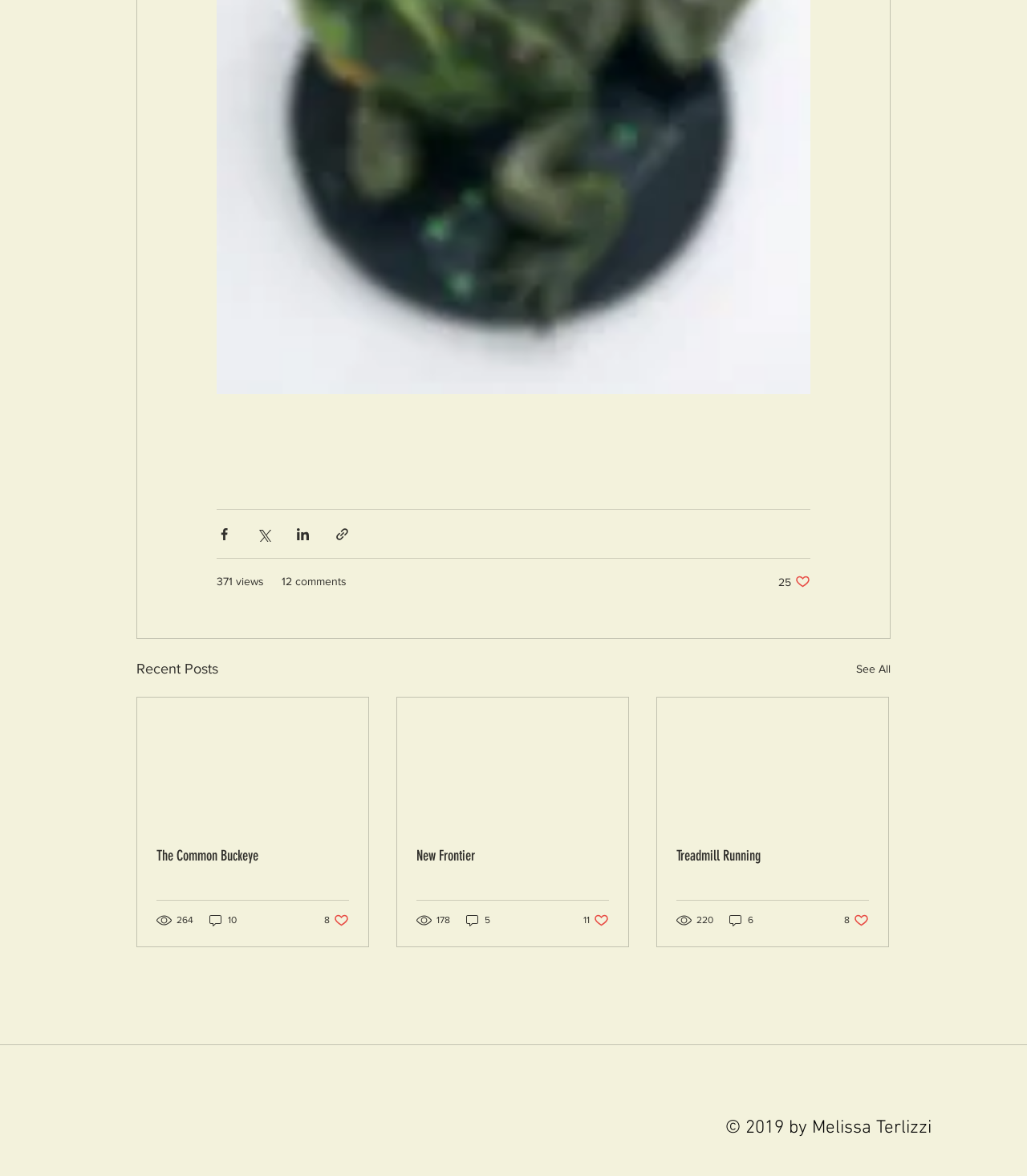Please determine the bounding box coordinates of the clickable area required to carry out the following instruction: "Comment on the third post". The coordinates must be four float numbers between 0 and 1, represented as [left, top, right, bottom].

[0.709, 0.776, 0.735, 0.789]